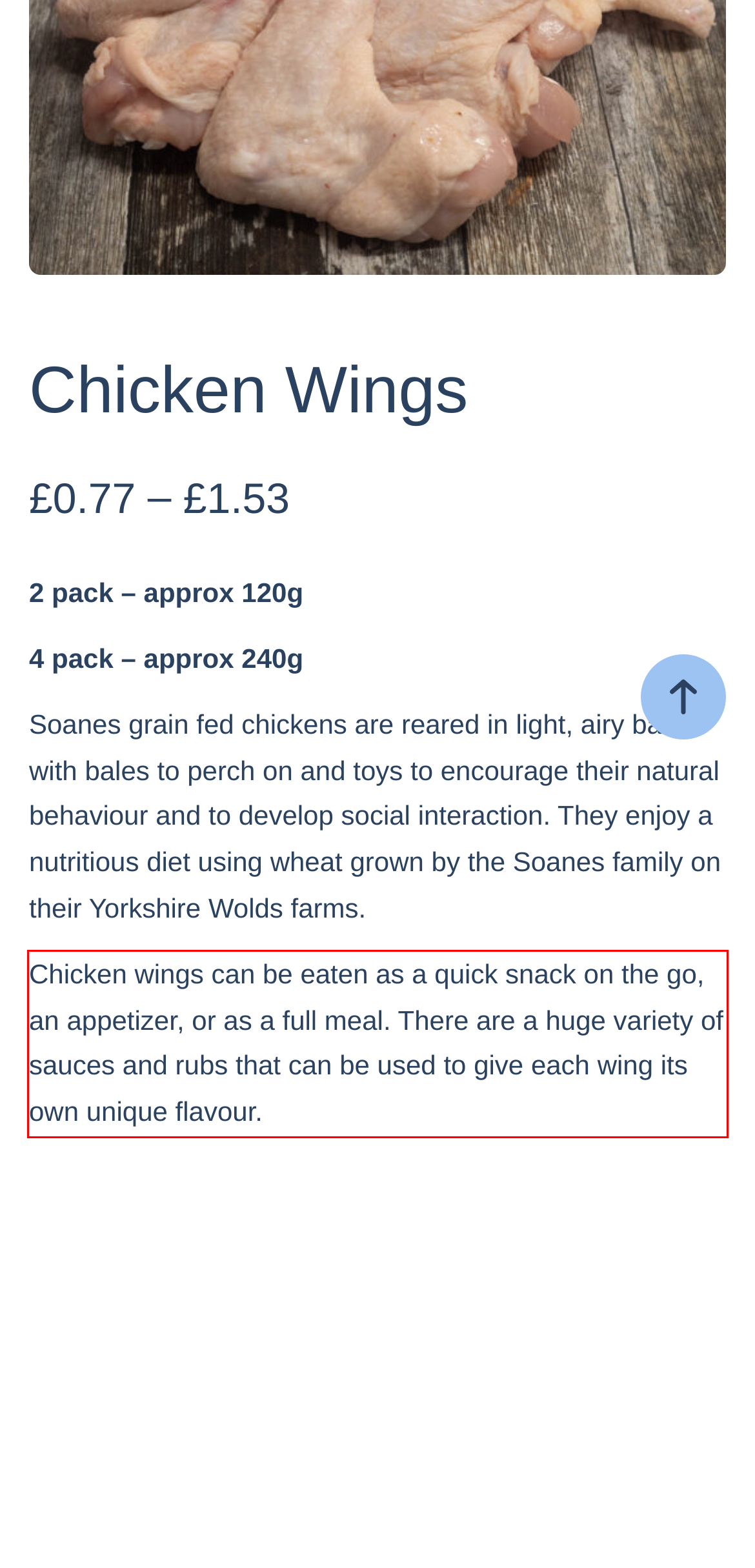Observe the screenshot of the webpage, locate the red bounding box, and extract the text content within it.

Chicken wings can be eaten as a quick snack on the go, an appetizer, or as a full meal. There are a huge variety of sauces and rubs that can be used to give each wing its own unique flavour.